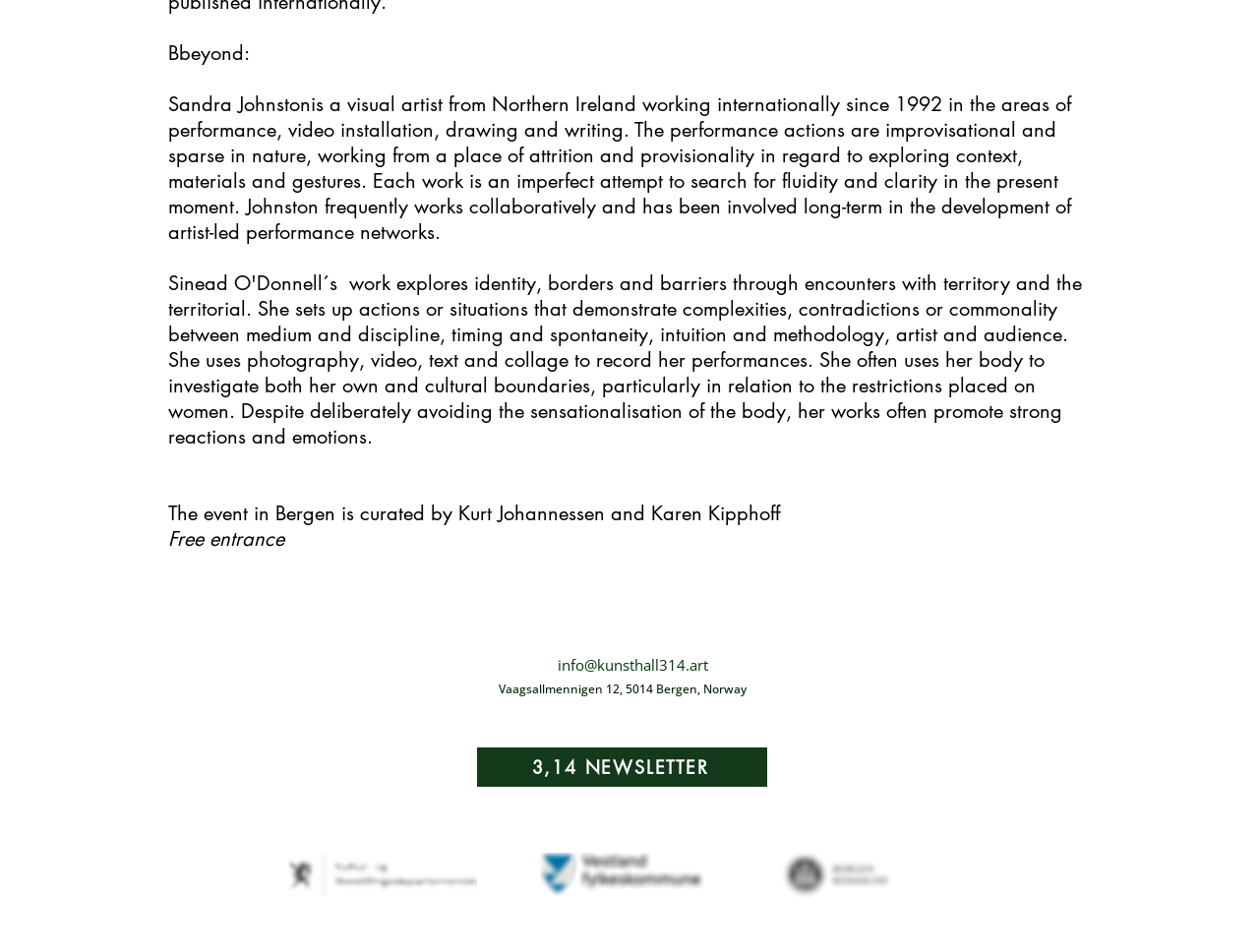Determine the bounding box coordinates of the UI element described below. Use the format (top-left x, top-left y, bottom-right x, bottom-right y) with floating point numbers between 0 and 1: aria-label="LinkedIn"

[0.526, 0.626, 0.565, 0.678]